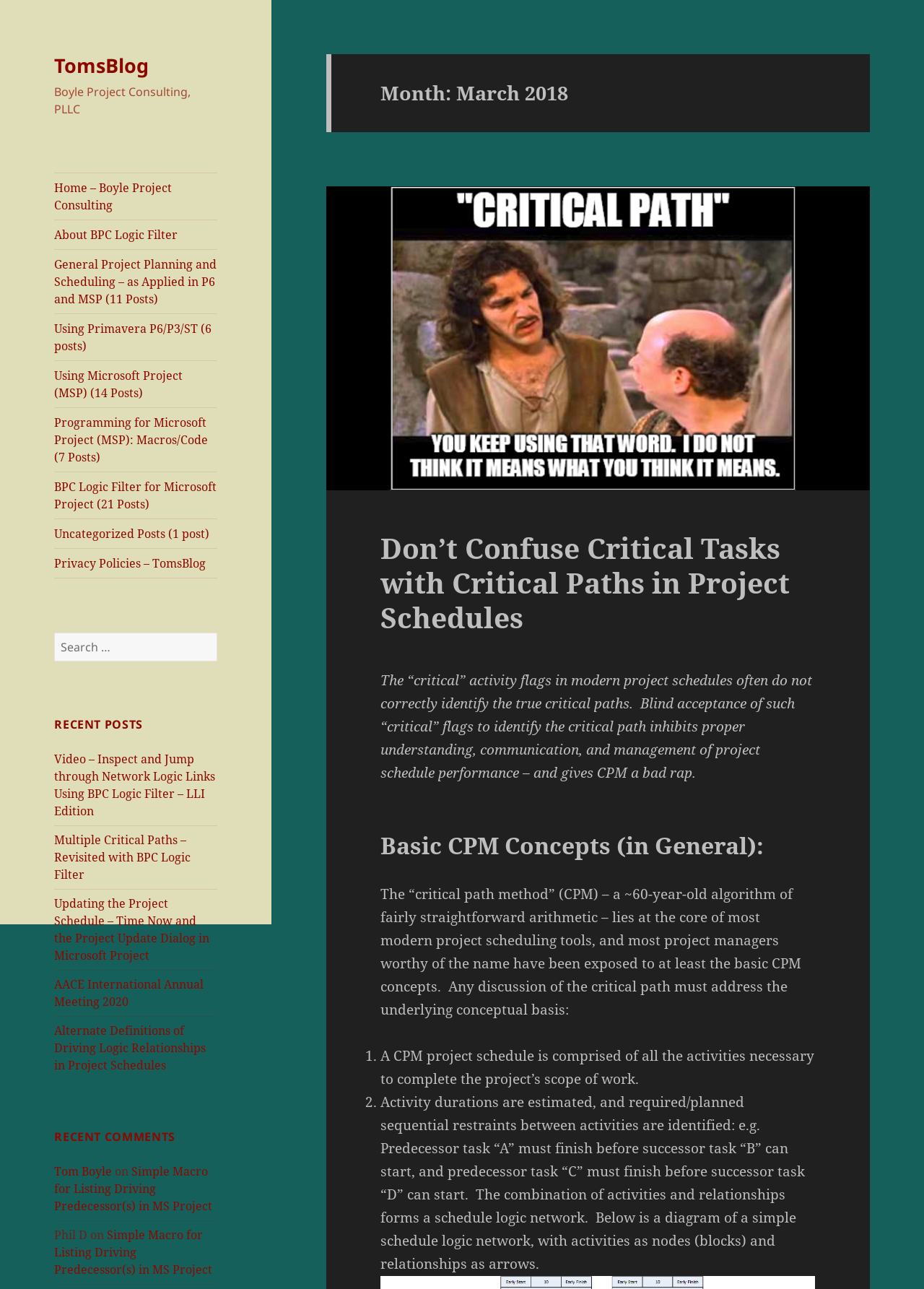Could you highlight the region that needs to be clicked to execute the instruction: "Check recent comments"?

[0.059, 0.875, 0.235, 0.889]